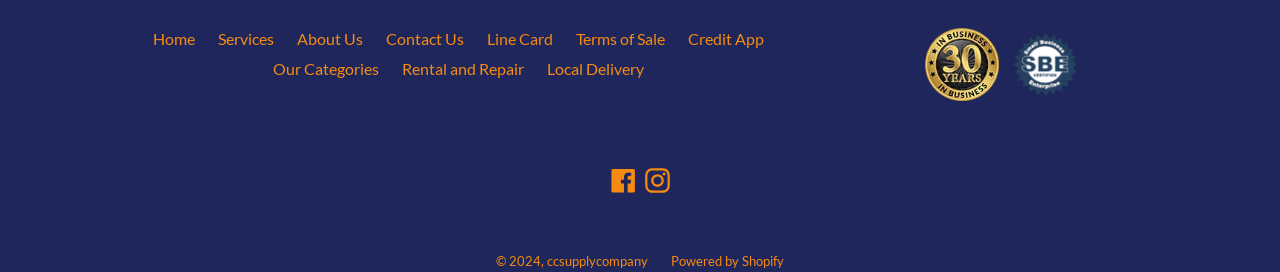Specify the bounding box coordinates of the element's region that should be clicked to achieve the following instruction: "Share the NEWSPOST on social media". The bounding box coordinates consist of four float numbers between 0 and 1, in the format [left, top, right, bottom].

None